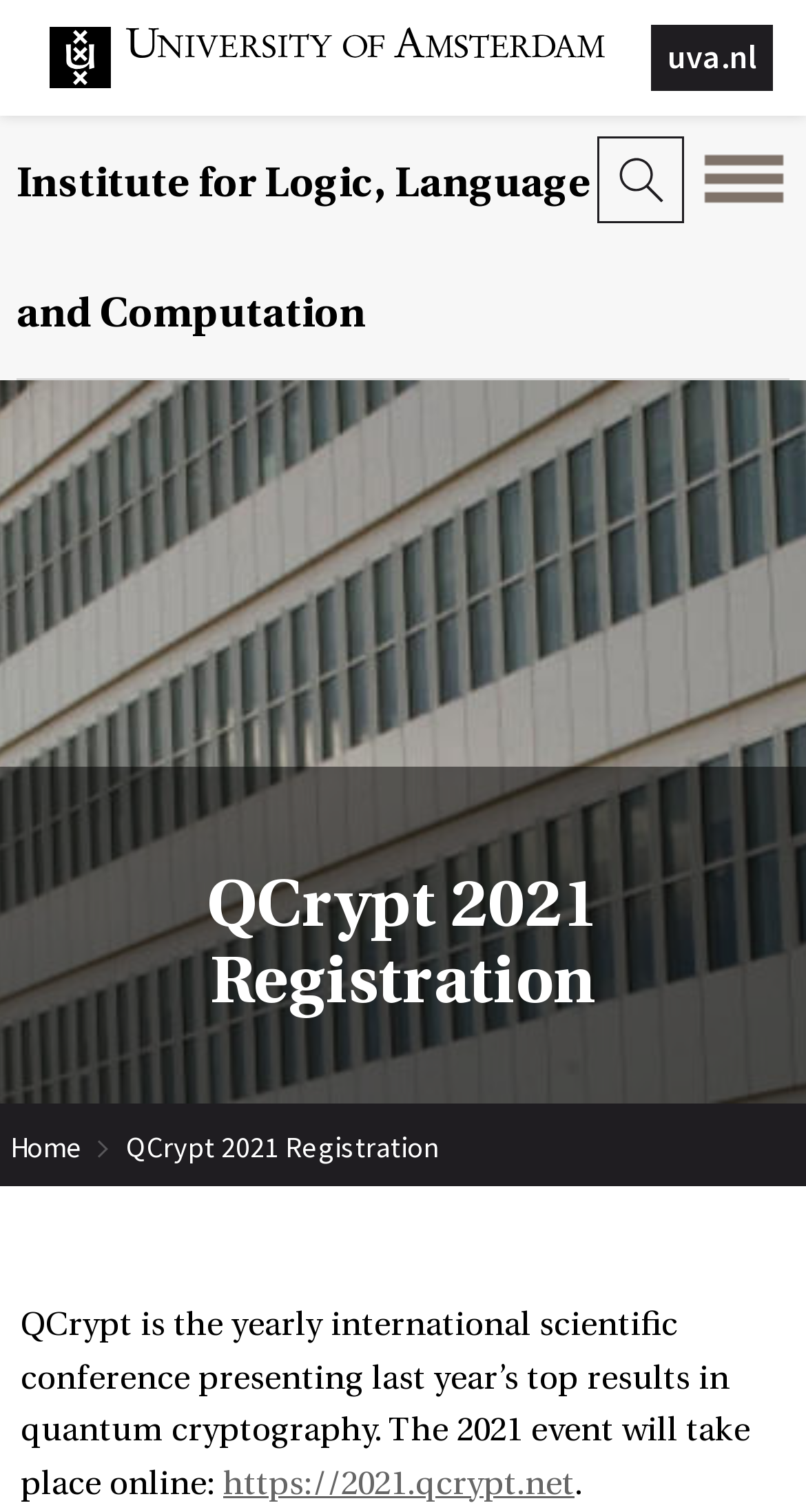What is the logo of the university?
Can you provide an in-depth and detailed response to the question?

The logo is located at the top left corner of the webpage, and it is a link with the text 'logo-UvA-large-en'. It is likely the logo of the University of Amsterdam, which is abbreviated as UvA.